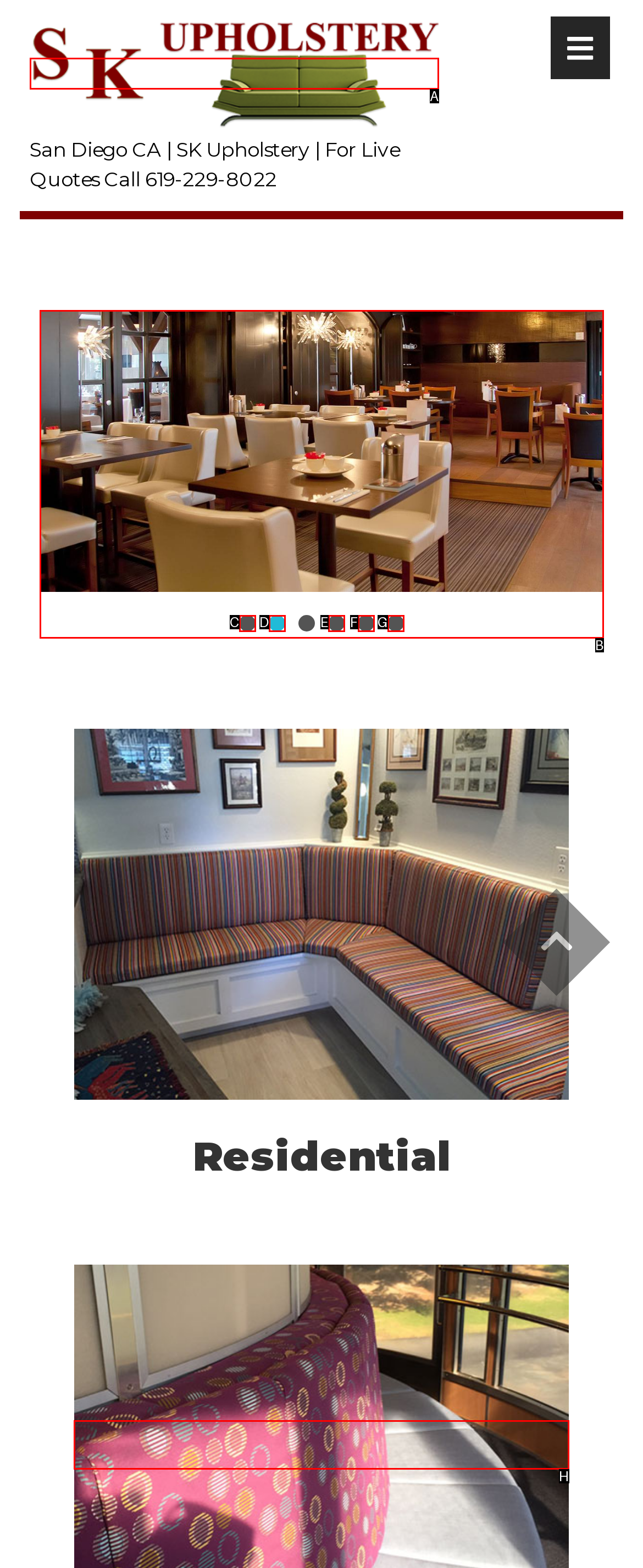Identify the letter of the UI element needed to carry out the task: Visit the Residential page
Reply with the letter of the chosen option.

H